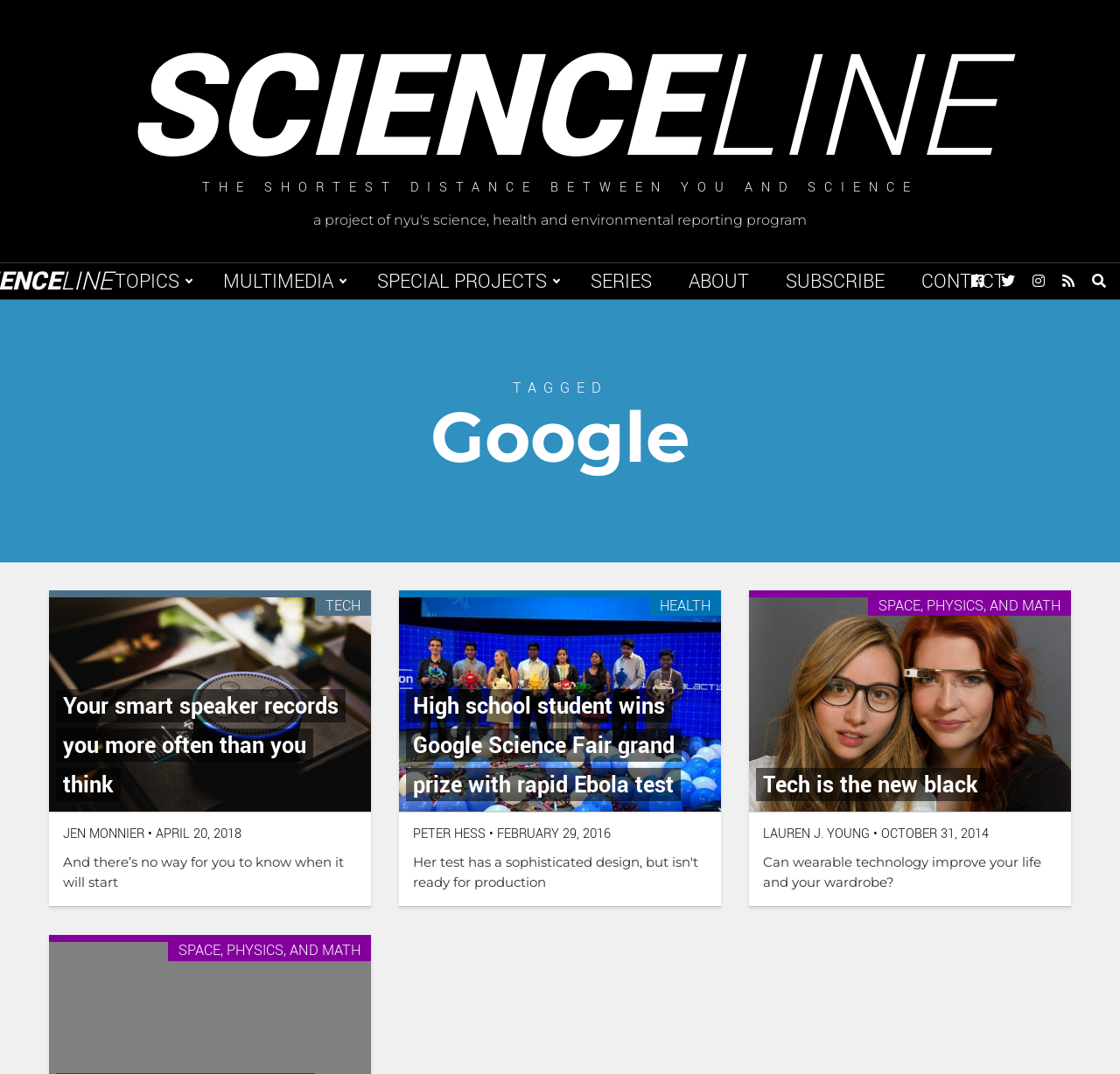What is the topic of the article 'Your smart speaker records you more often than you think'?
Utilize the image to construct a detailed and well-explained answer.

The topic of the article 'Your smart speaker records you more often than you think' is TECH, which is mentioned as a link below the article title.